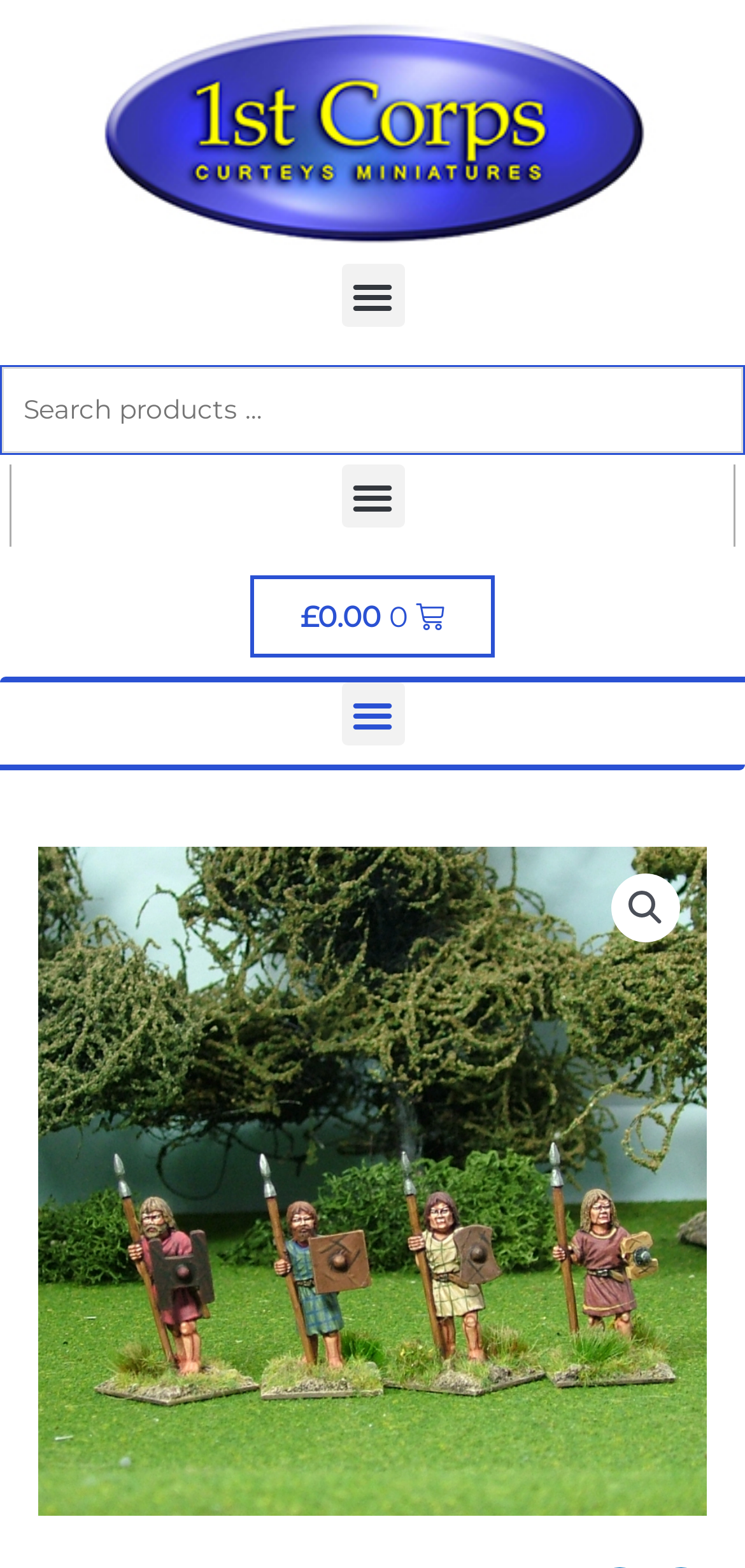Predict the bounding box coordinates for the UI element described as: "£0.00 0 Cart". The coordinates should be four float numbers between 0 and 1, presented as [left, top, right, bottom].

[0.337, 0.367, 0.663, 0.419]